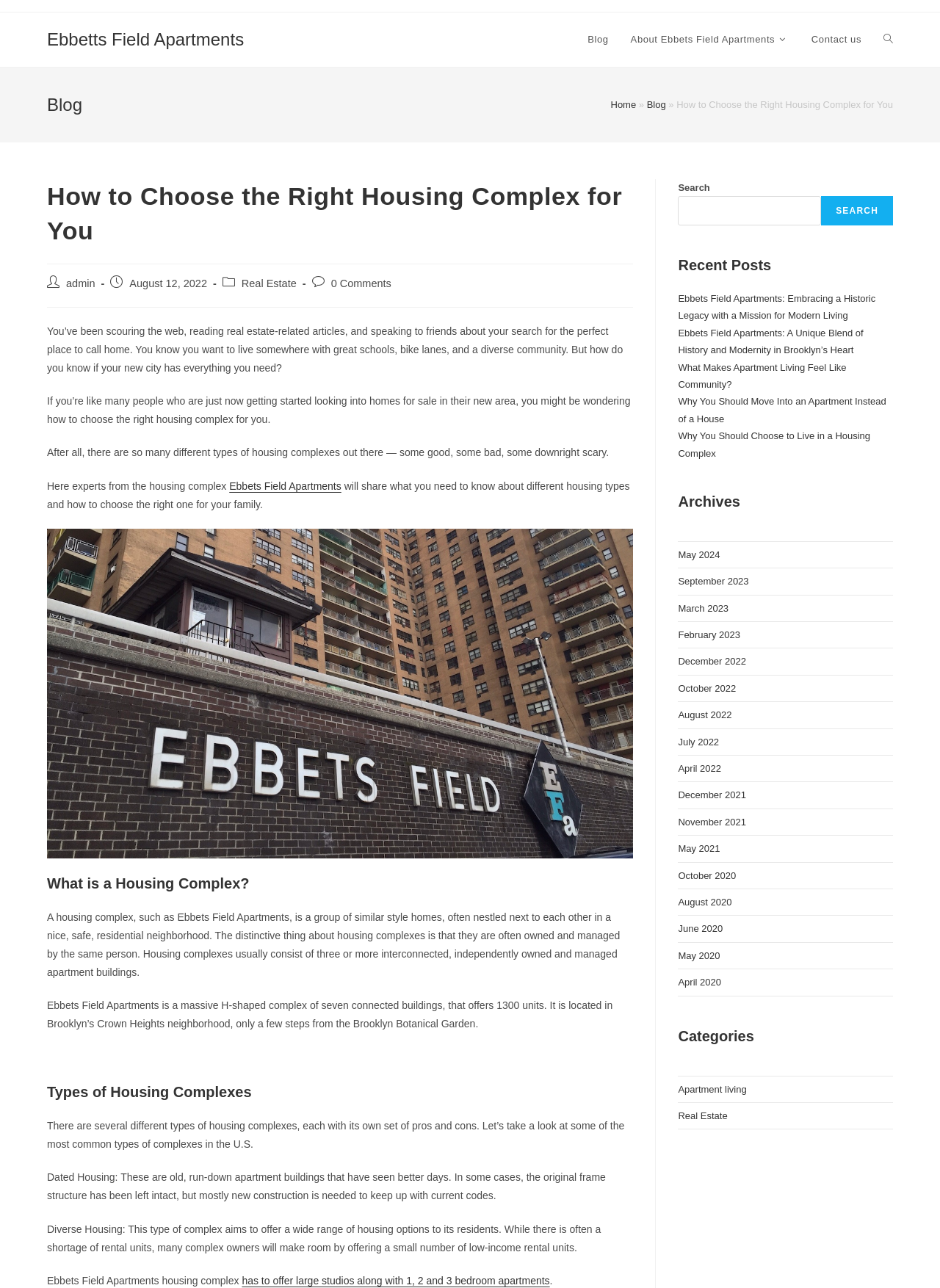Offer a meticulous caption that includes all visible features of the webpage.

This webpage is about Ebbetts Field Apartments, a housing complex in Brooklyn's Crown Heights neighborhood. At the top of the page, there is a navigation menu with links to "Blog", "About Ebbets Field Apartments", "Contact us", and "Search website". Below the navigation menu, there is a header section with a heading "Blog" and a link to "Home" with an arrow symbol next to it.

The main content of the page is an article titled "How to Choose the Right Housing Complex for You". The article starts with a brief introduction, followed by a section that explains what a housing complex is and describes Ebbetts Field Apartments as a massive H-shaped complex with 1300 units. The article then discusses different types of housing complexes, including dated housing and diverse housing.

On the right side of the page, there is a sidebar with a search box, a section titled "Recent Posts" that lists several article links, a section titled "Archives" that lists links to articles by month, and a section titled "Categories" that lists links to categories such as "Apartment living" and "Real Estate".

There is also an image of Ebbetts Field Apartments on the page, which is located below the article's introduction. The image is quite large and takes up a significant portion of the page.